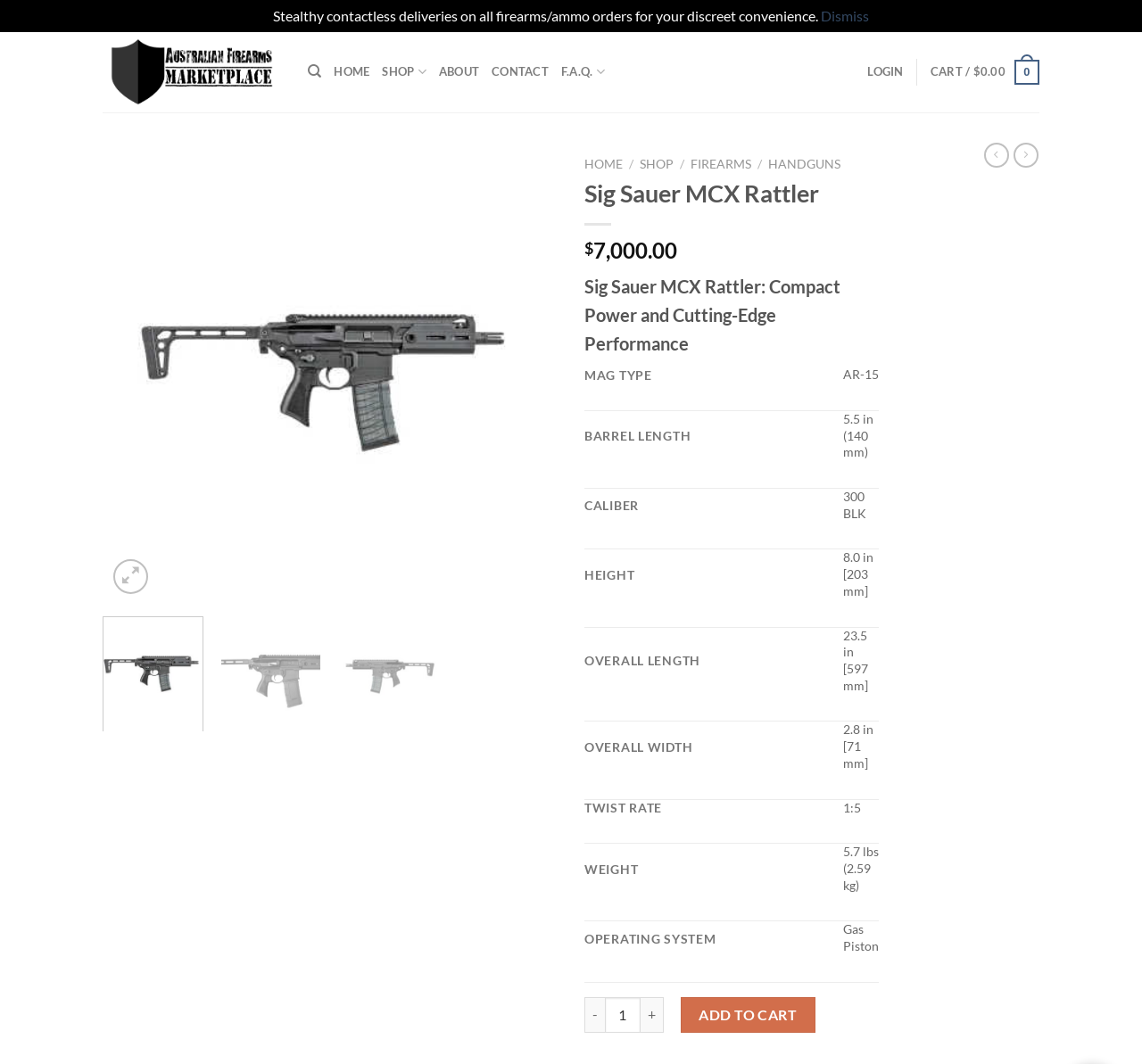Use a single word or phrase to answer the question: What is the caliber of the Sig Sauer MCX Rattler?

300 BLK